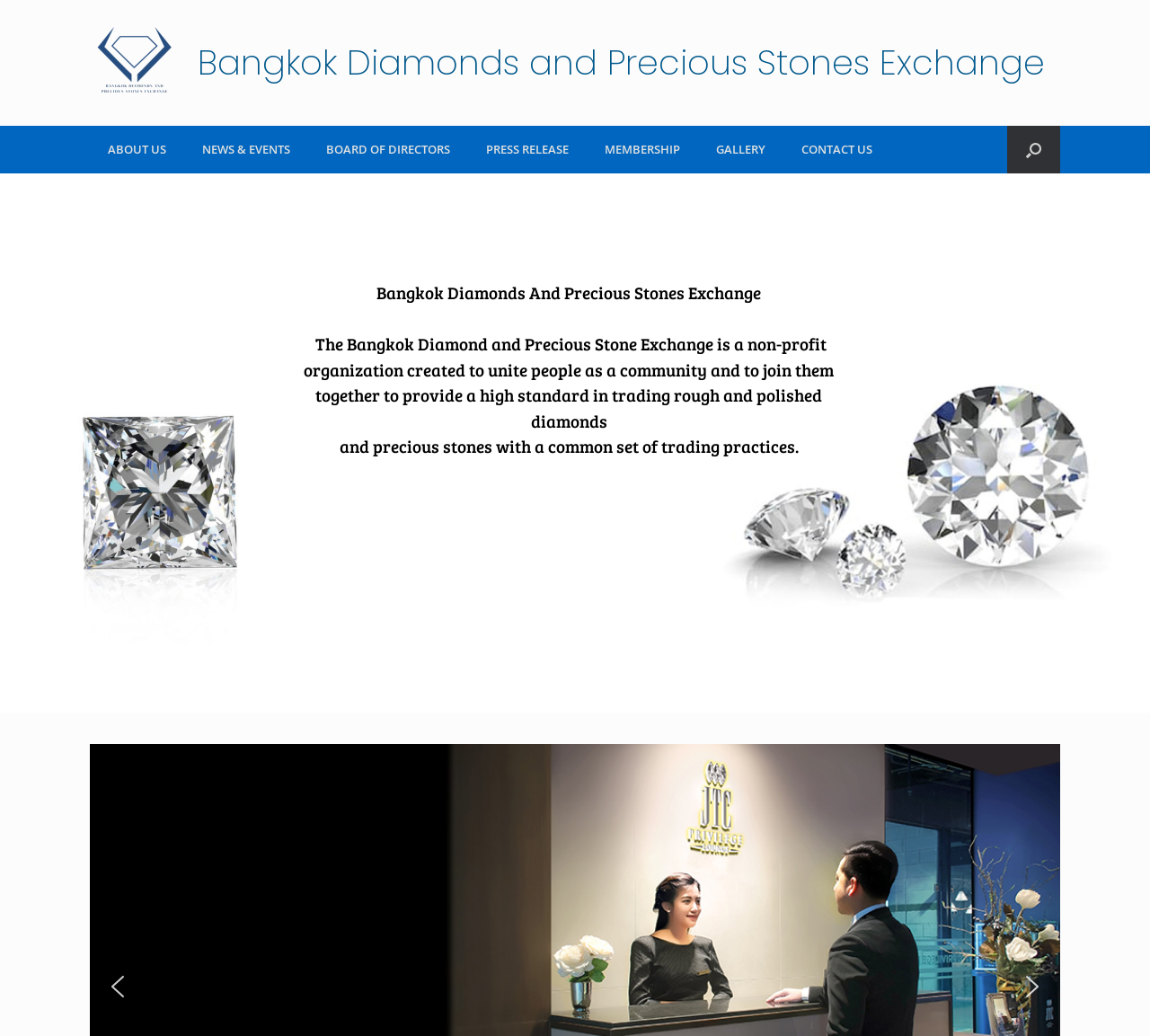Locate the bounding box coordinates of the segment that needs to be clicked to meet this instruction: "Click the previous arrow button".

[0.012, 0.414, 0.037, 0.441]